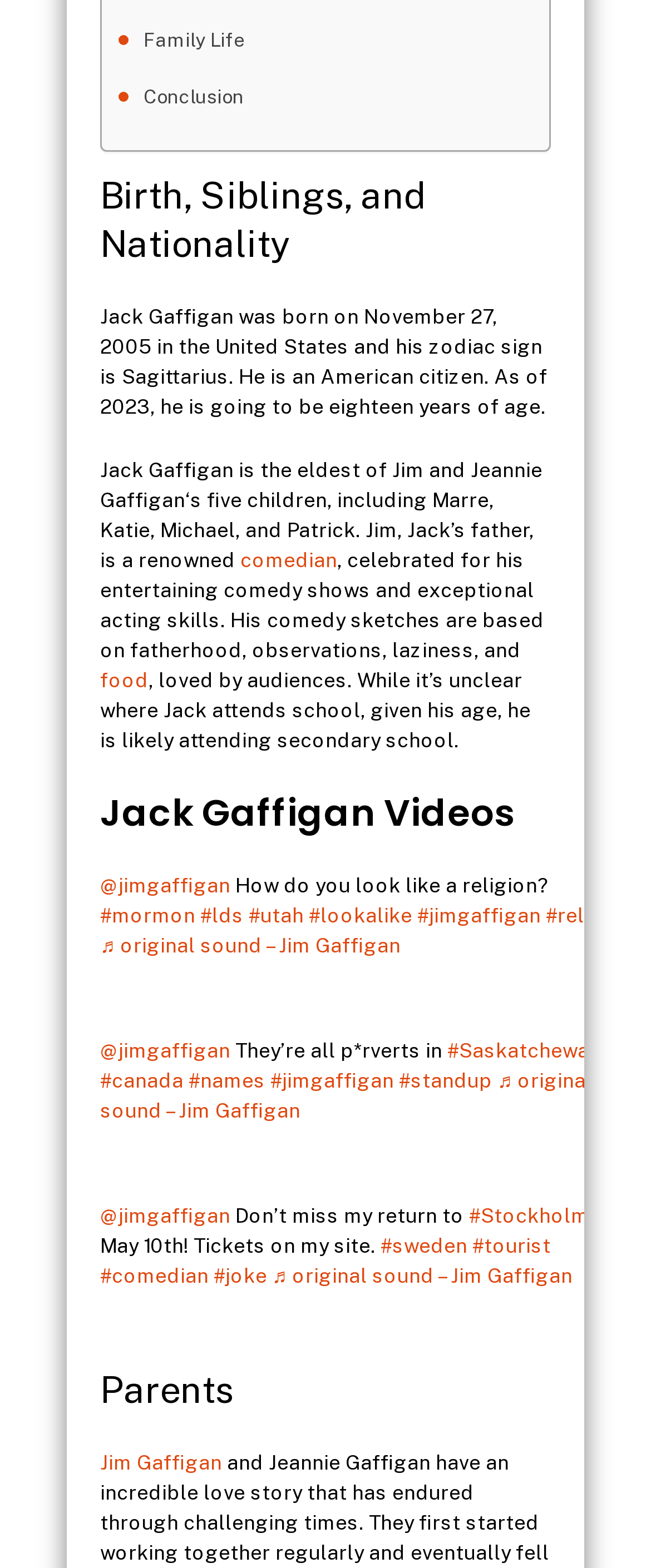Show me the bounding box coordinates of the clickable region to achieve the task as per the instruction: "Read the 'Birth, Siblings, and Nationality' heading".

[0.154, 0.109, 0.846, 0.171]